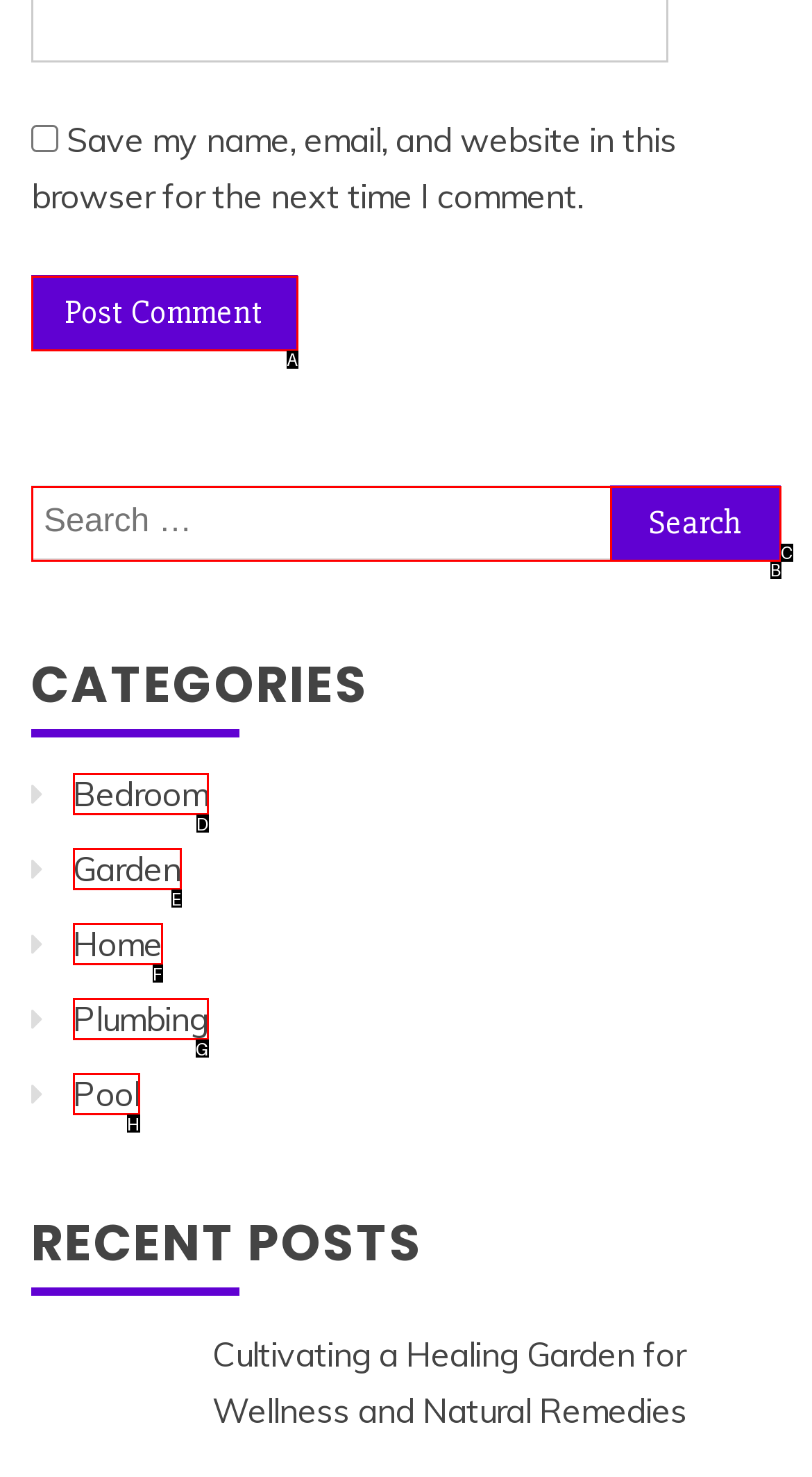Which option best describes: name="submit" value="Post Comment"
Respond with the letter of the appropriate choice.

A